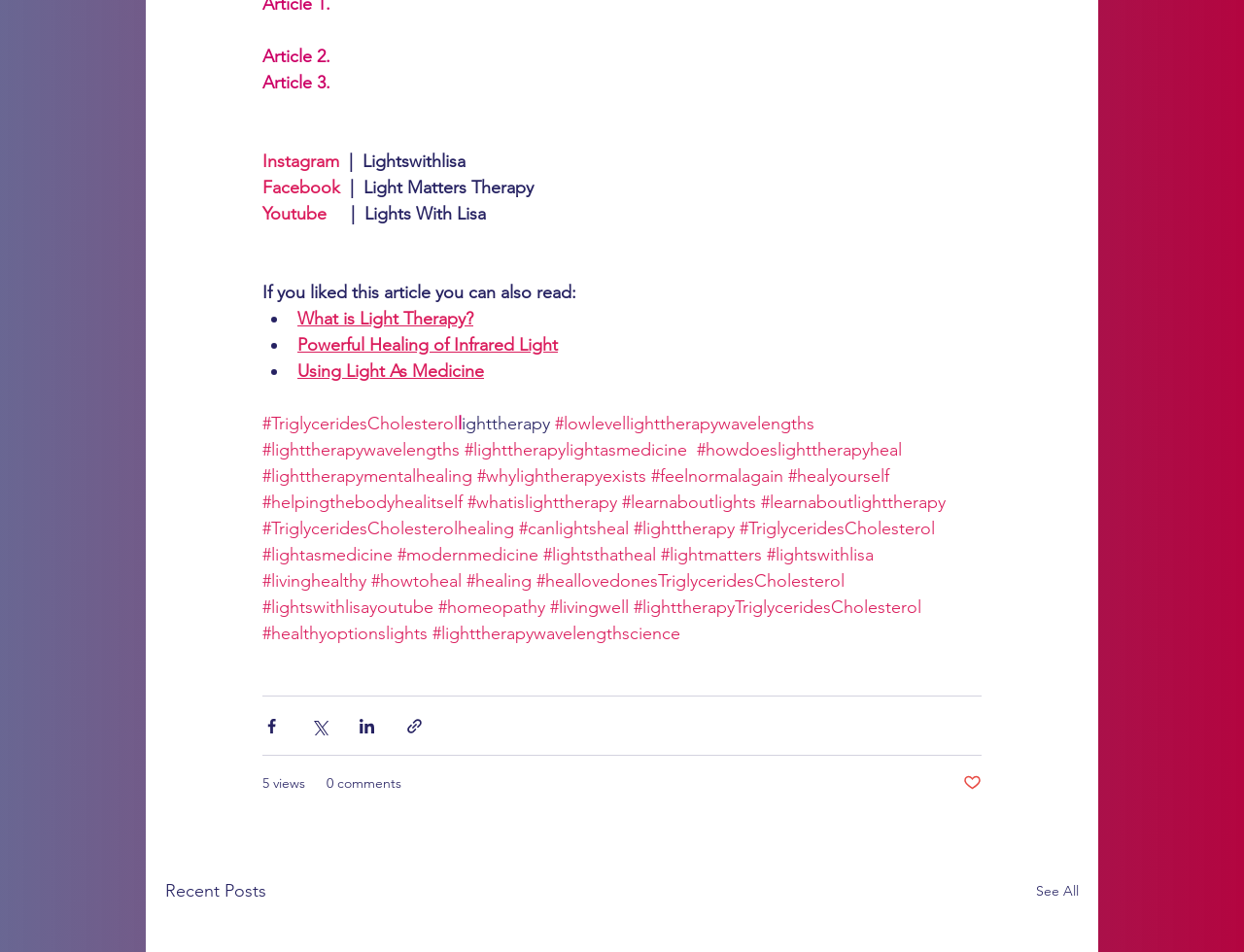Determine the bounding box coordinates for the area that needs to be clicked to fulfill this task: "Read the article about powerful healing of infrared light". The coordinates must be given as four float numbers between 0 and 1, i.e., [left, top, right, bottom].

[0.239, 0.351, 0.448, 0.374]